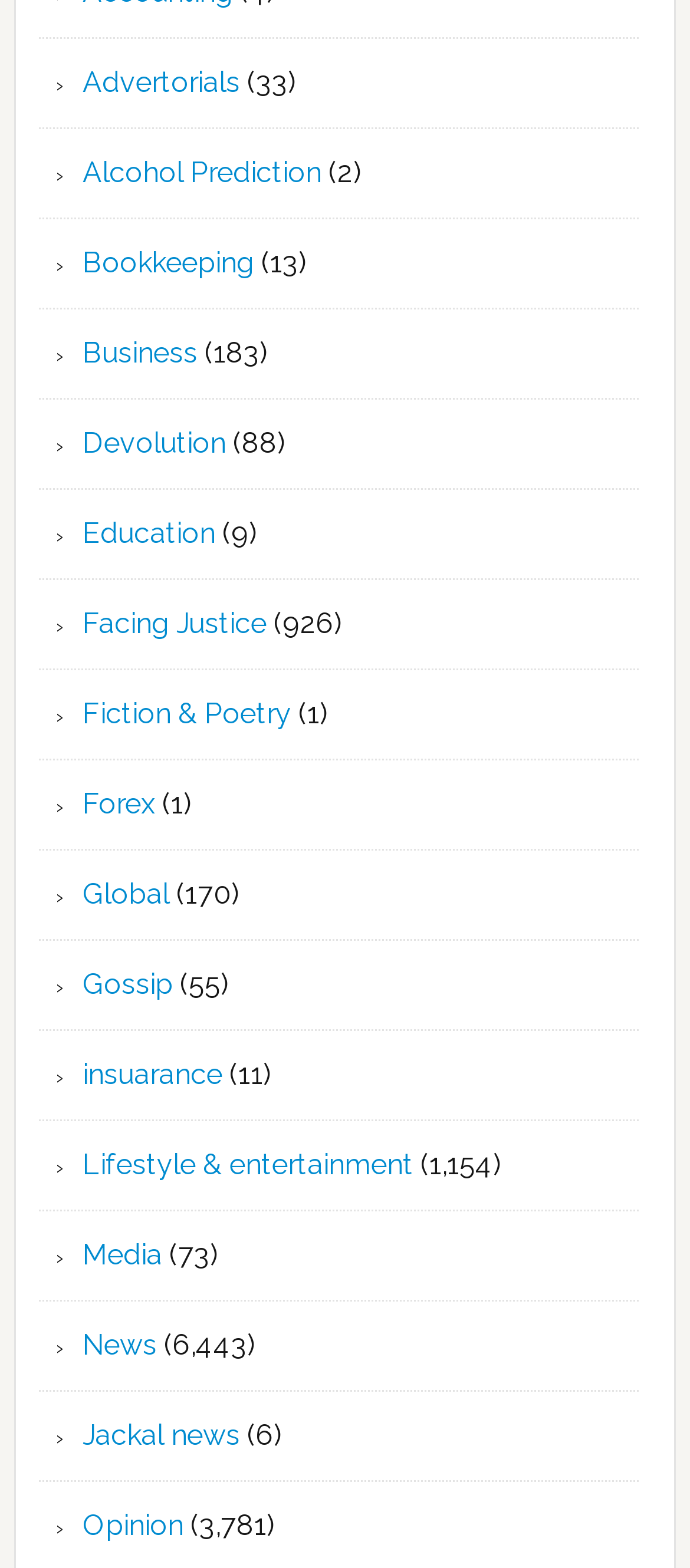Please provide a detailed answer to the question below based on the screenshot: 
How many articles are in the 'Facing Justice' category?

I determined the answer by looking at the StaticText element associated with the link 'Facing Justice'. The StaticText element is '(926)', indicating that there are 926 articles in the 'Facing Justice' category.